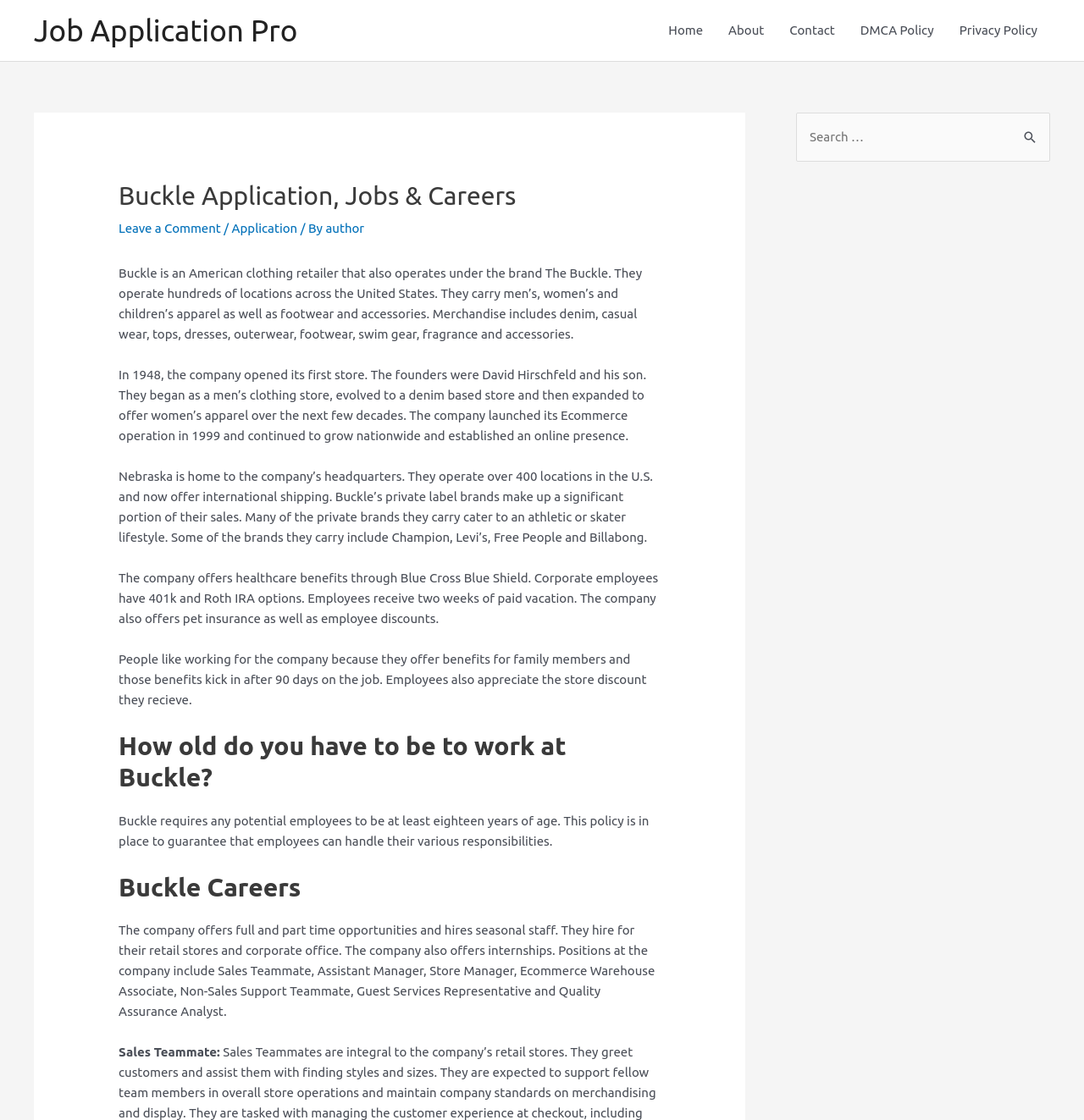What is the minimum age to work at Buckle?
Please respond to the question with a detailed and thorough explanation.

The answer can be found in the section 'How old do you have to be to work at Buckle?' which states that Buckle requires any potential employees to be at least eighteen years of age.